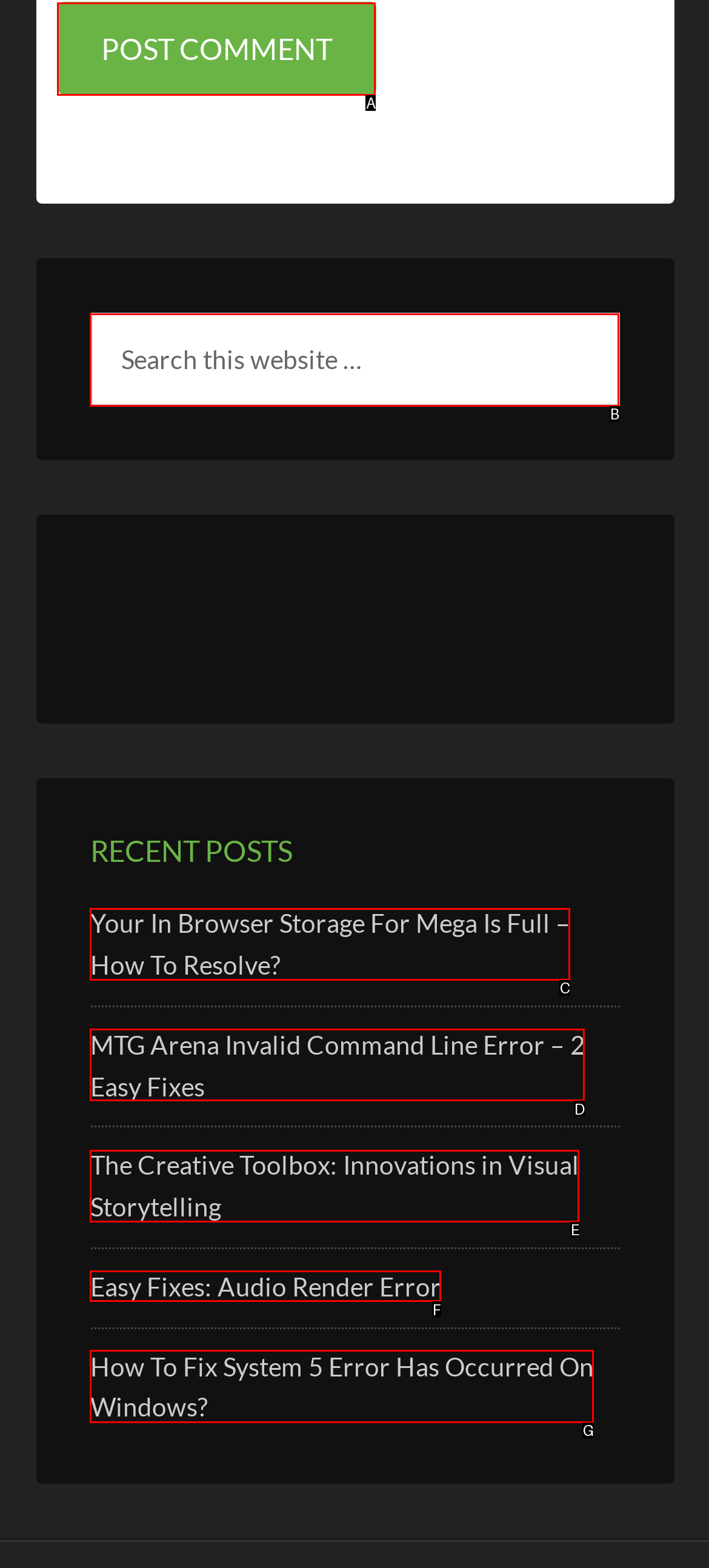Based on the given description: name="submit" value="Post Comment", determine which HTML element is the best match. Respond with the letter of the chosen option.

A